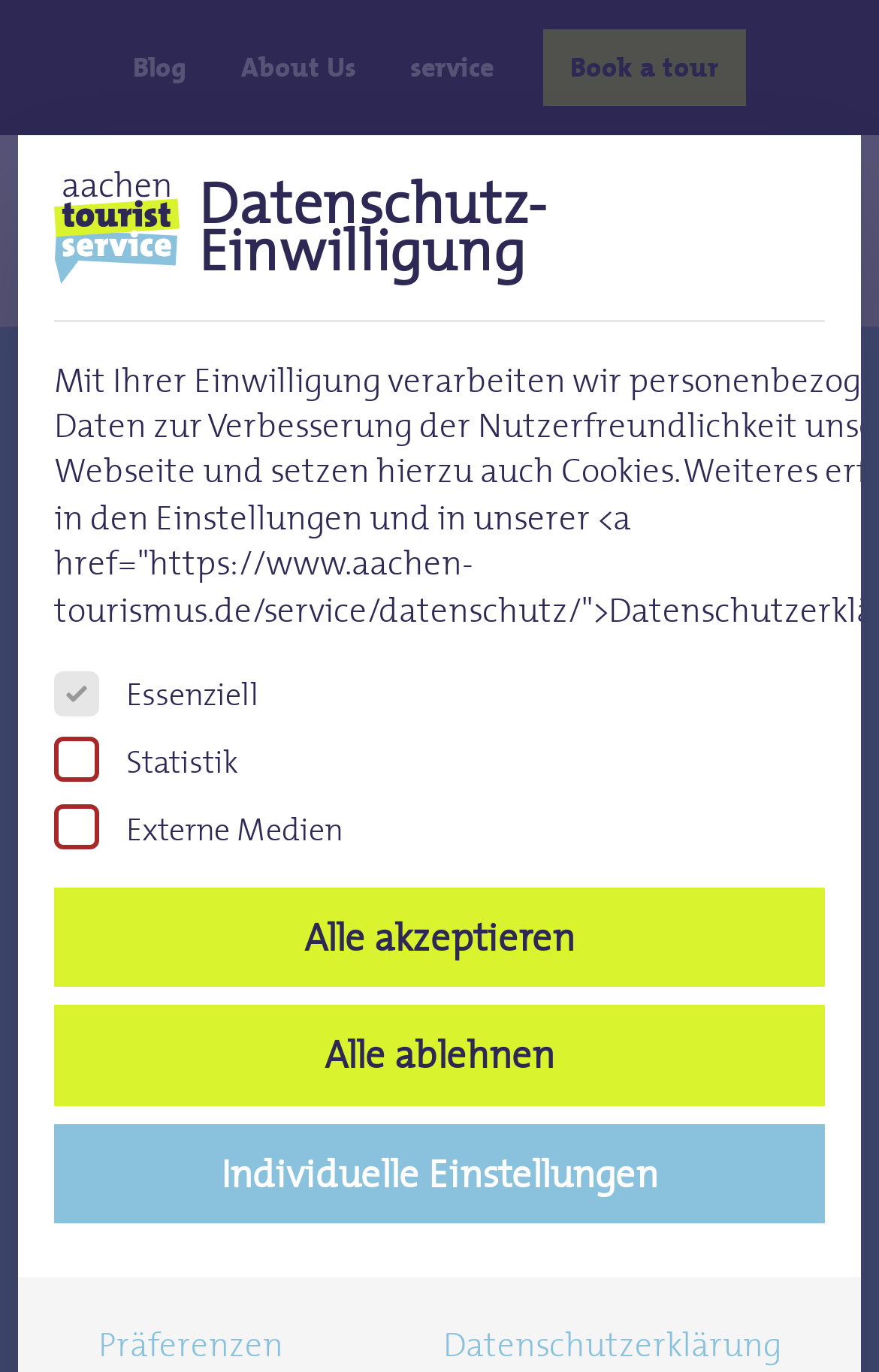Provide a thorough description of this webpage.

The webpage appears to be a error page from Aachen tourist service, indicating that the site was not found. 

At the top, there are four hidden links: "Blog", "About Us", "Service", and "Book a tour", positioned horizontally next to each other. 

Below these links, there is a hidden textbox labeled "Suche" (meaning "Search" in German) that spans almost the entire width of the page. 

To the right of the textbox, there is a hidden link "Close search". 

On the same horizontal level, there is another hidden link "aachen tourist service" on the left, and a hidden link "seek" on the right. 

Further down, there is a hidden button "Navigation Menu" on the right side of the page. 

At the bottom of the page, there is a prominent section dedicated to data protection consent. It starts with a button "To home page" and an image labeled "Datenschutz-Einwilligung" (meaning "Data Protection Consent" in German). 

Below the image, there is a heading "Datenschutz-Einwilligung" followed by three checkboxes: "Essenziell" (essential), "Statistik" (statistics), and "Externe Medien" (external media). The "Essenziell" checkbox is disabled and checked by default. 

Finally, there are three buttons: "Alle akzeptieren" (accept all), "Alle ablehnen" (reject all), and "Individuelle Einstellungen" (individual settings), positioned vertically below the checkboxes.